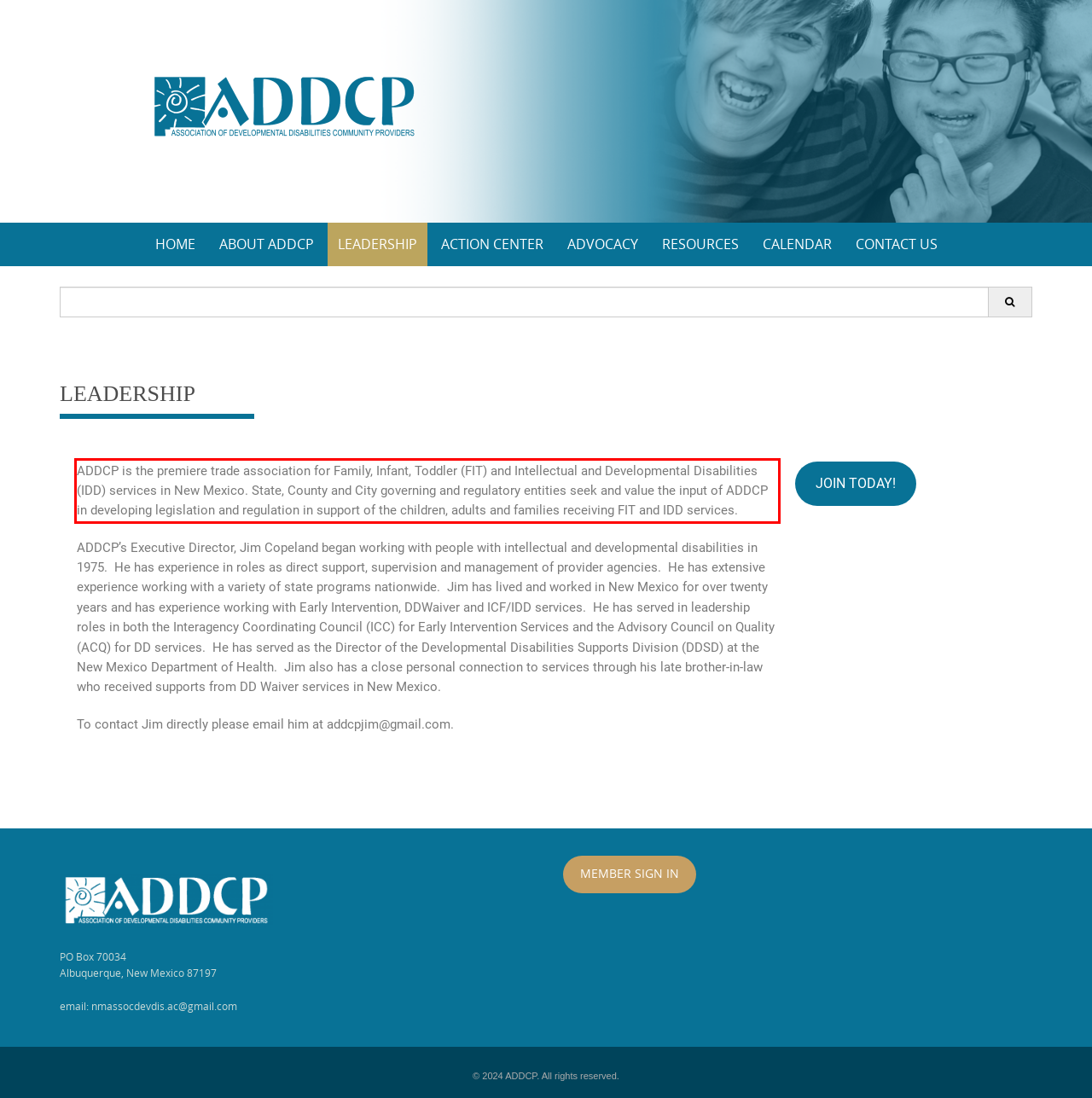Given a screenshot of a webpage, identify the red bounding box and perform OCR to recognize the text within that box.

ADDCP is the premiere trade association for Family, Infant, Toddler (FIT) and Intellectual and Developmental Disabilities (IDD) services in New Mexico. State, County and City governing and regulatory entities seek and value the input of ADDCP in developing legislation and regulation in support of the children, adults and families receiving FIT and IDD services.